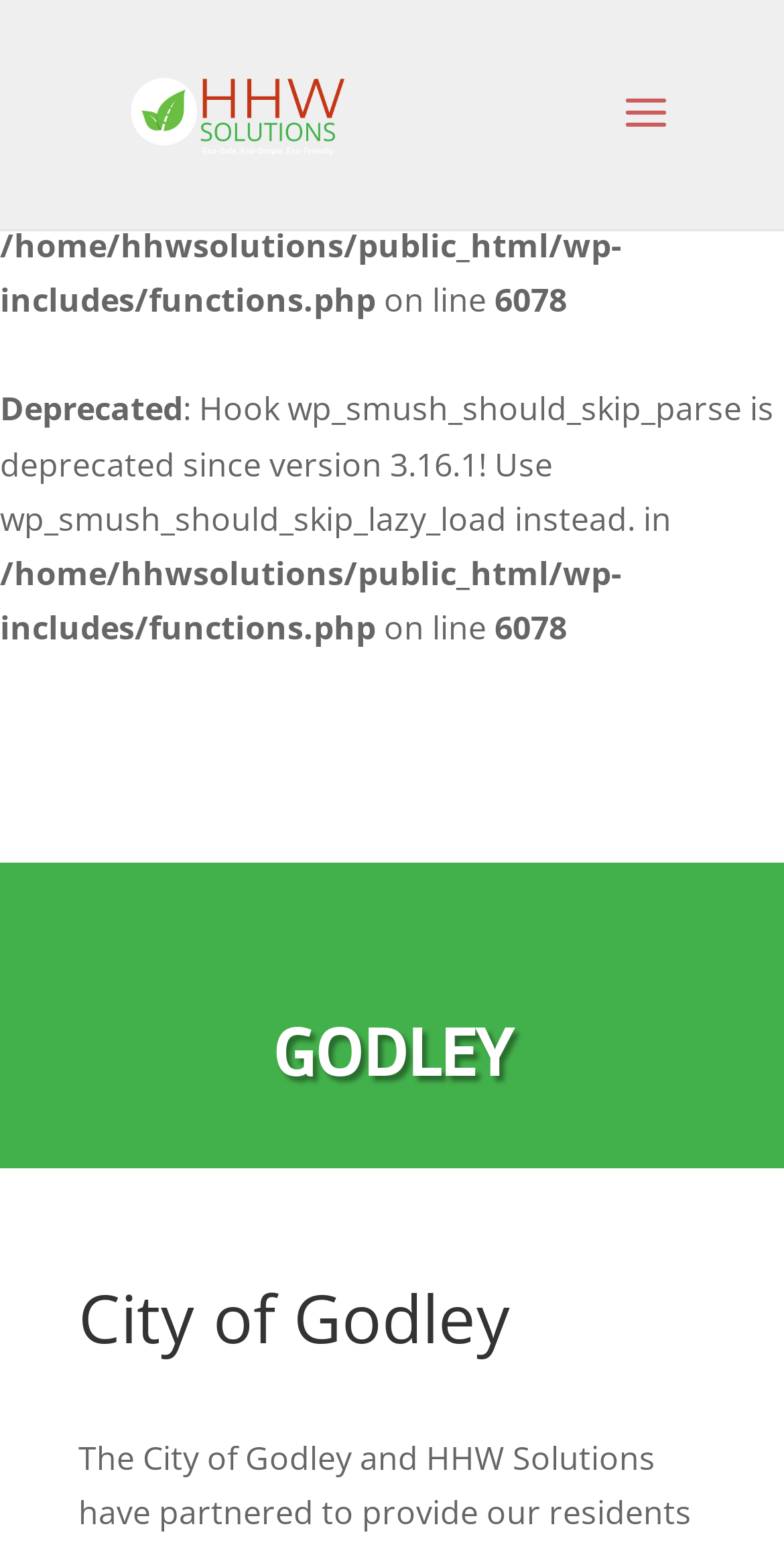Provide your answer in one word or a succinct phrase for the question: 
Is there a logo on the webpage?

Yes